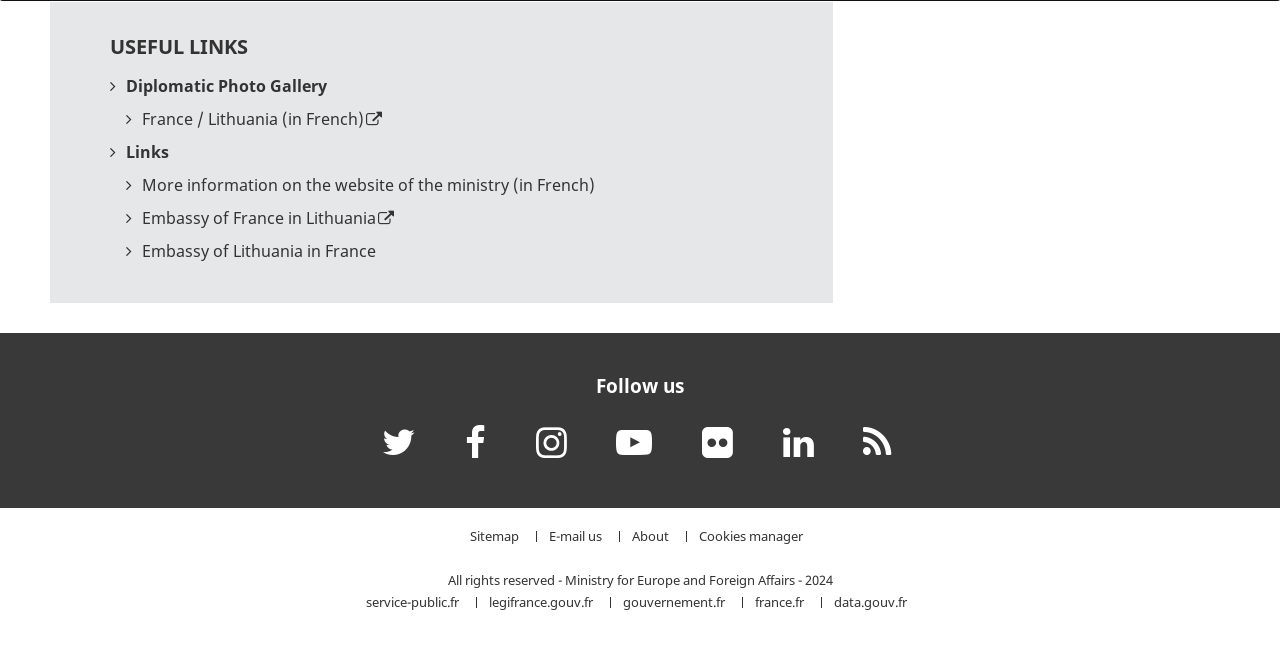Please identify the bounding box coordinates of the clickable area that will fulfill the following instruction: "Search for something". The coordinates should be in the format of four float numbers between 0 and 1, i.e., [left, top, right, bottom].

None